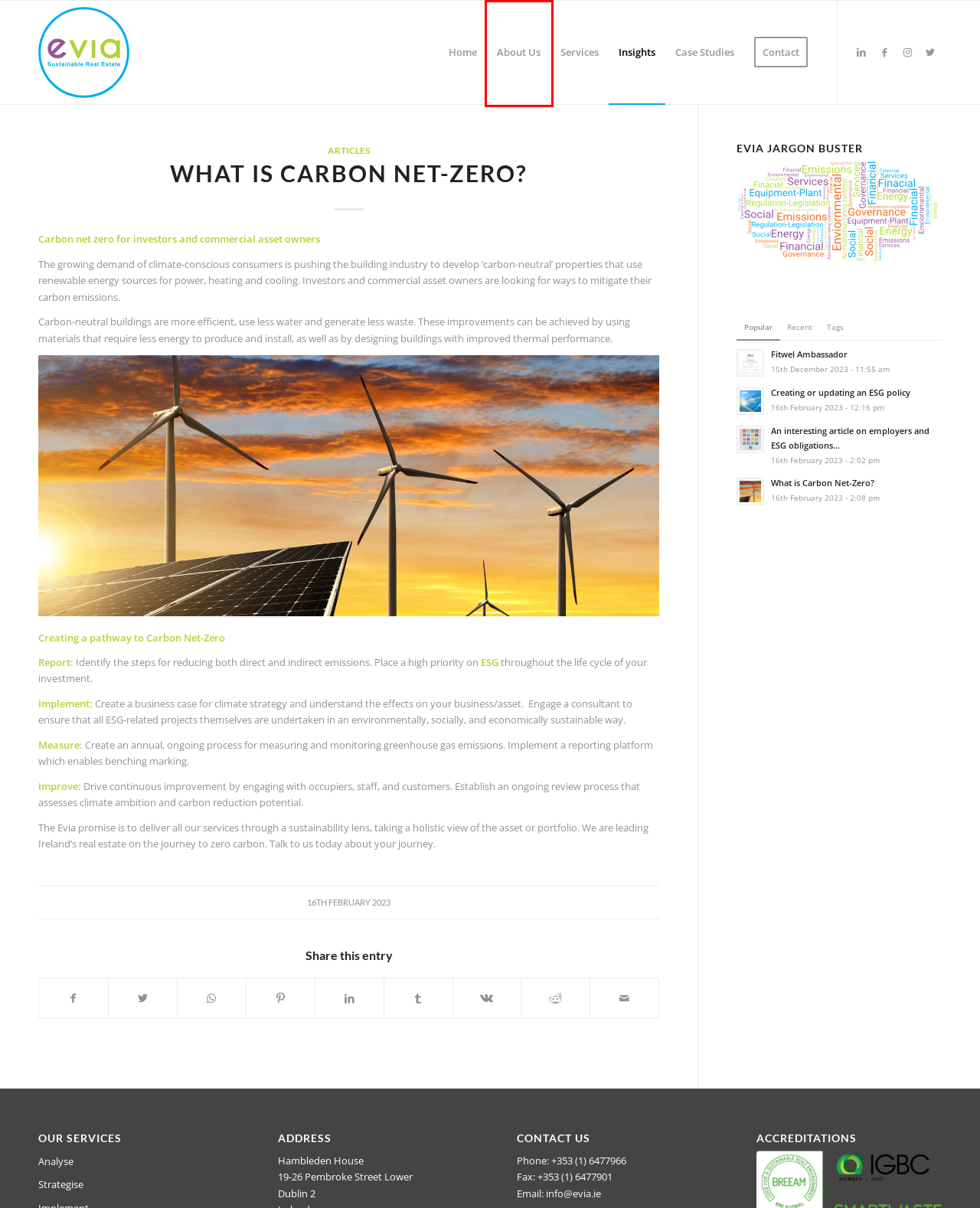Analyze the given webpage screenshot and identify the UI element within the red bounding box. Select the webpage description that best matches what you expect the new webpage to look like after clicking the element. Here are the candidates:
A. Contact – EVIA
B. Articles – EVIA
C. EVIA – SUSTAINABLE REAL ESTATE
D. Creating or updating an ESG policy – EVIA
E. About Us – EVIA
F. The Evia Jargon Buster Series – EVIA
G. Case Studies – EVIA
H. Services – EVIA

E